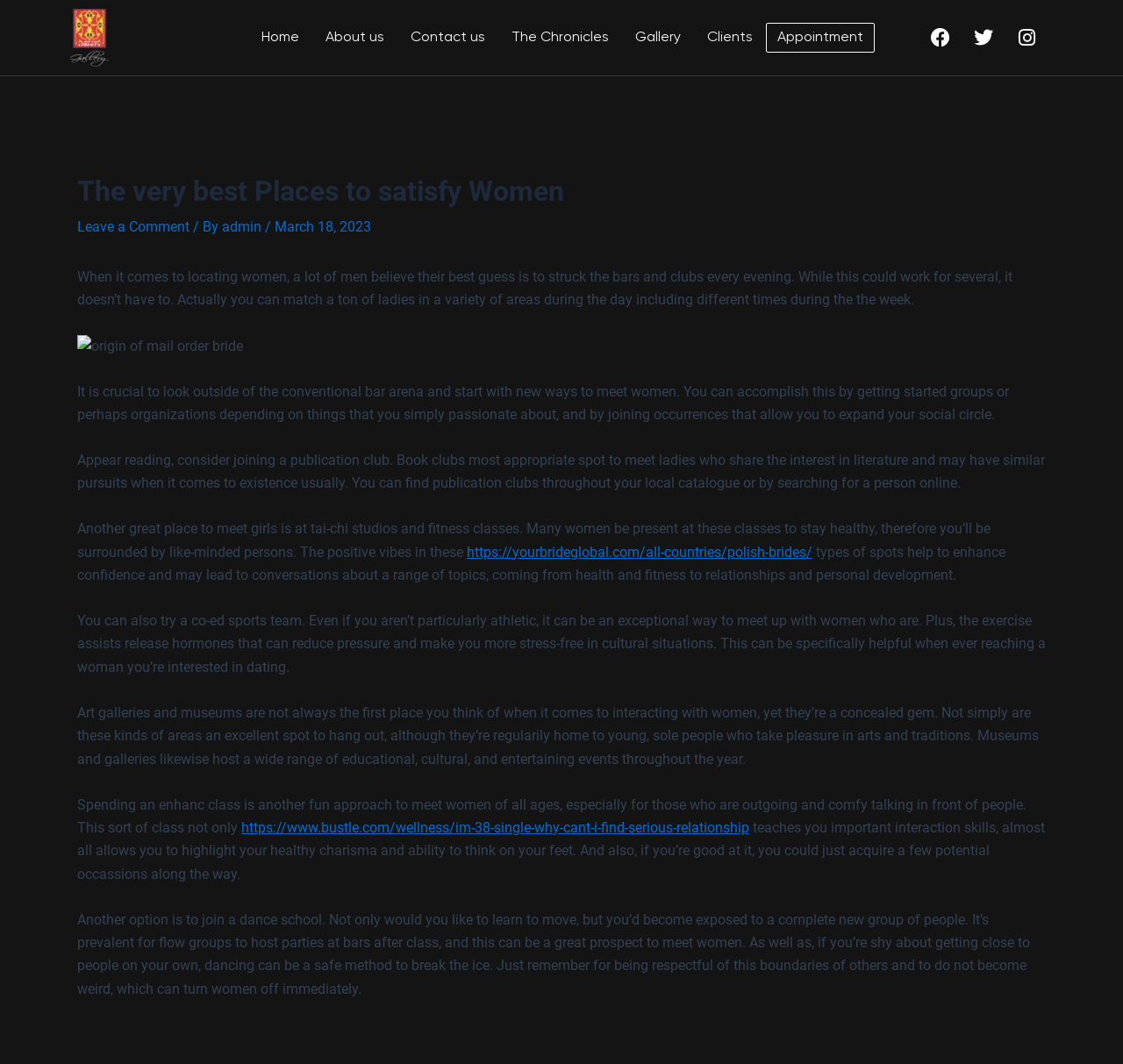Given the description: "Leave a Comment", determine the bounding box coordinates of the UI element. The coordinates should be formatted as four float numbers between 0 and 1, [left, top, right, bottom].

[0.069, 0.206, 0.169, 0.221]